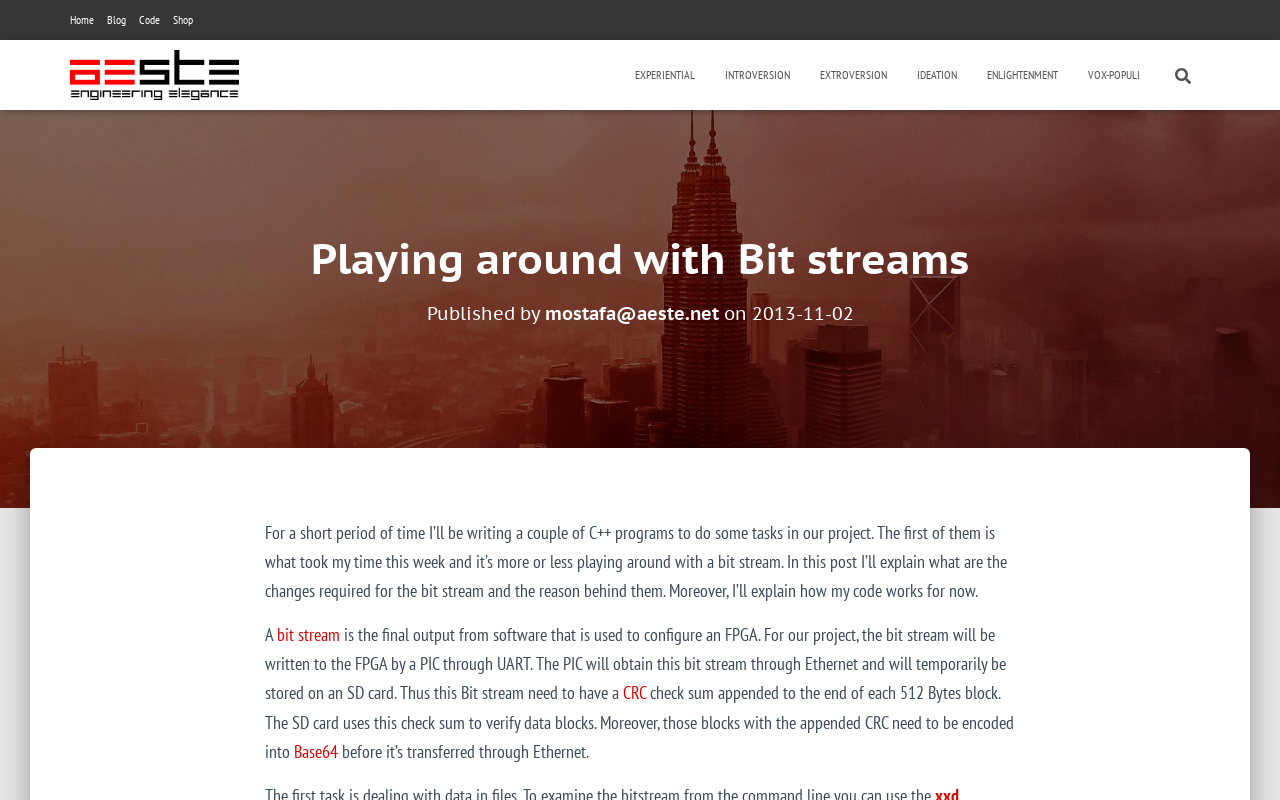Provide the bounding box coordinates for the UI element that is described as: "bit stream".

[0.216, 0.779, 0.266, 0.808]